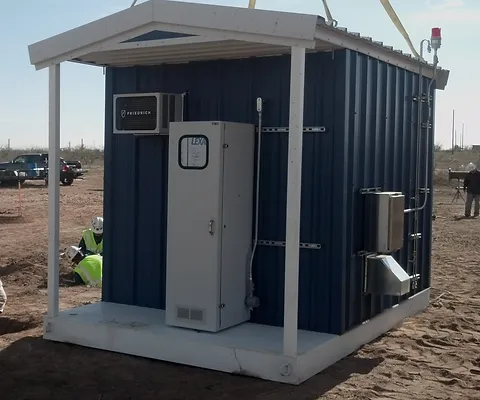Please provide a one-word or phrase answer to the question: 
What type of door is featured at the entrance?

Secure door